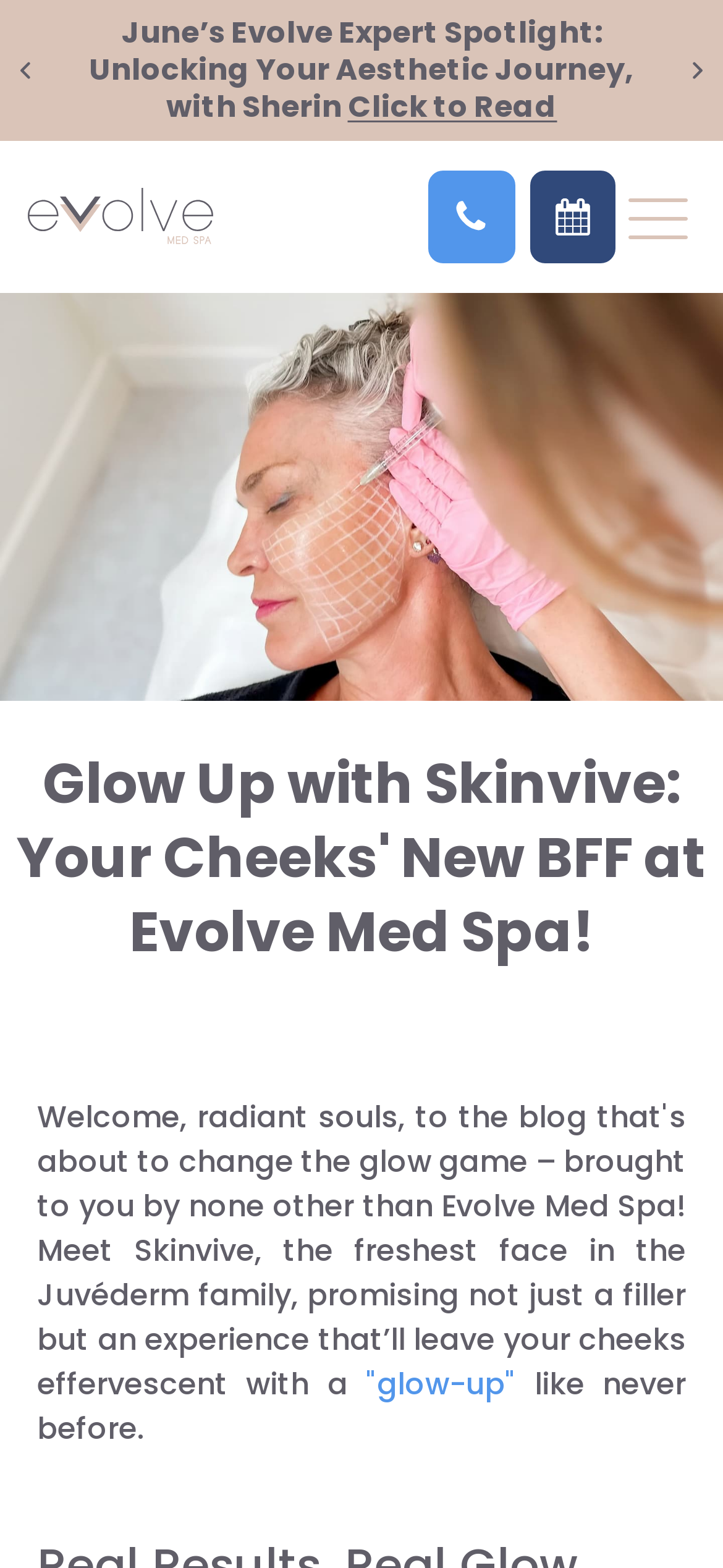What is the name of the med spa?
Based on the screenshot, provide a one-word or short-phrase response.

Evolve Med Spa